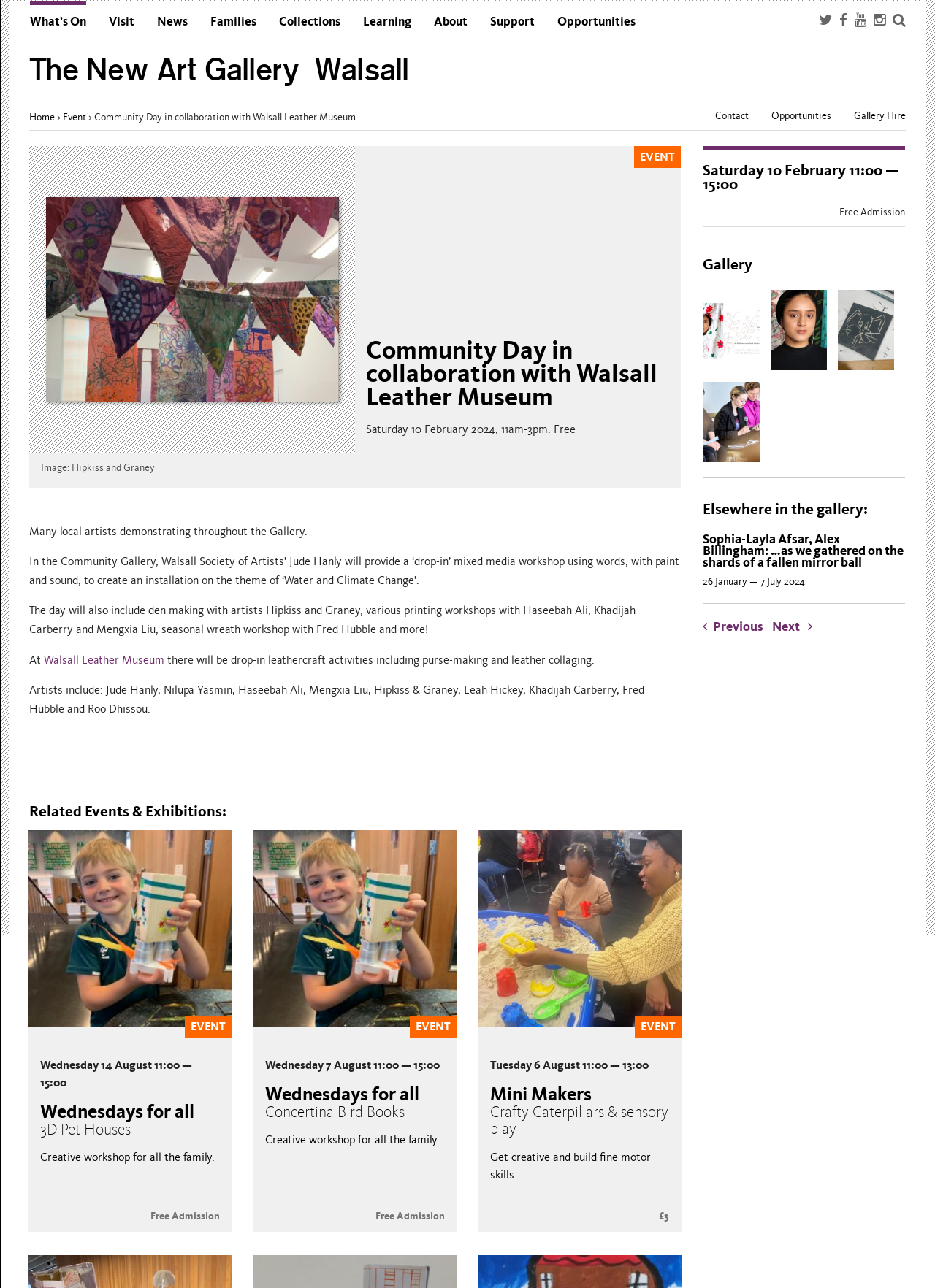Find the bounding box coordinates of the clickable area that will achieve the following instruction: "Learn more about the 'Sophia-Layla Afsar, Alex Billingham: …as we gathered on the shards of a fallen mirror ball' exhibition".

[0.752, 0.405, 0.968, 0.457]